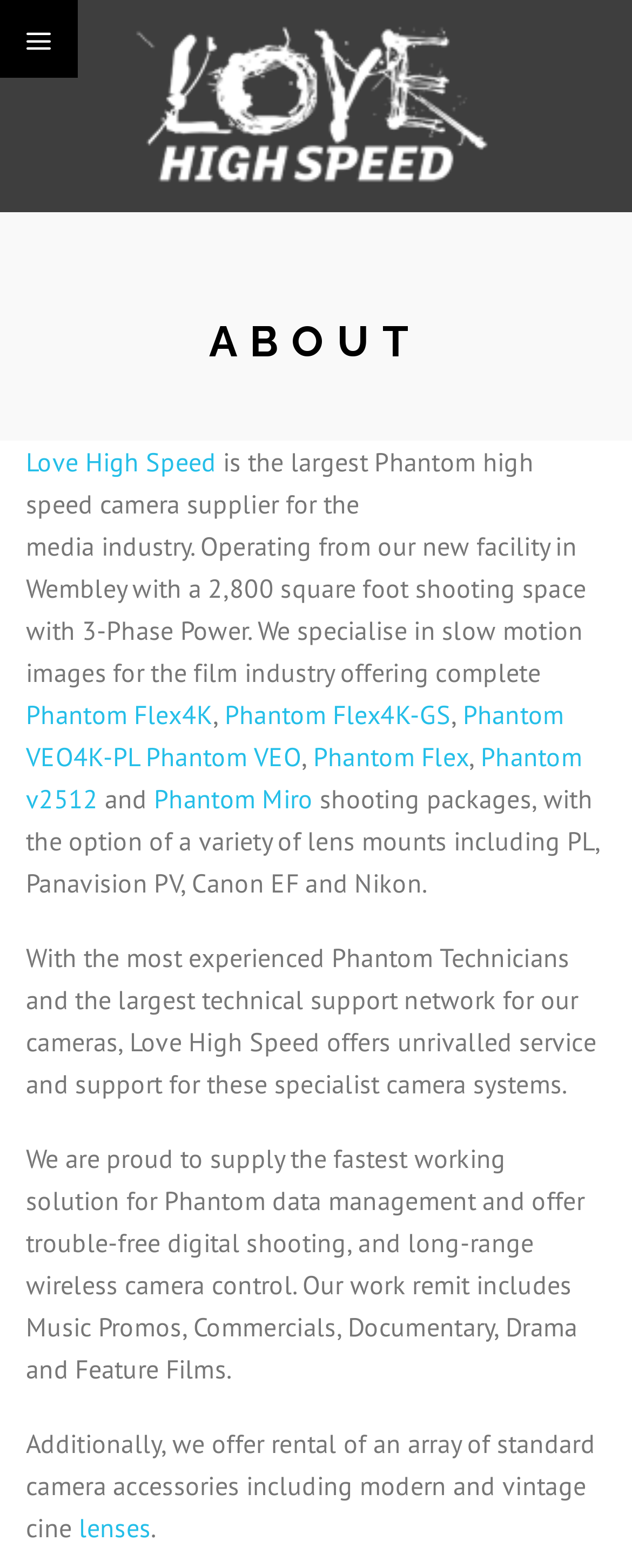Please answer the following question using a single word or phrase: 
What is offered by the company?

Slow motion camera rental